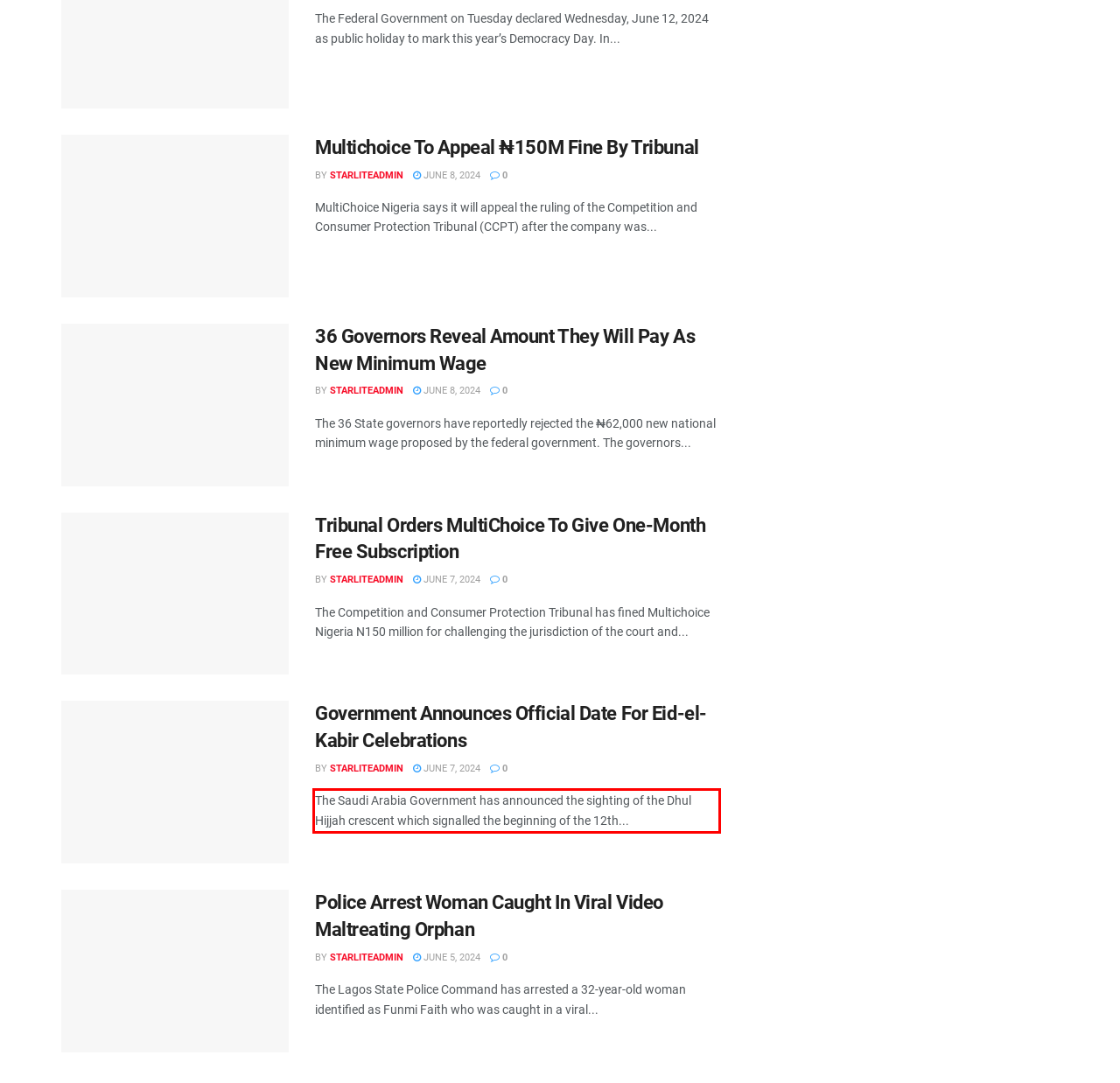From the screenshot of the webpage, locate the red bounding box and extract the text contained within that area.

The Saudi Arabia Government has announced the sighting of the Dhul Hijjah crescent which signalled the beginning of the 12th...